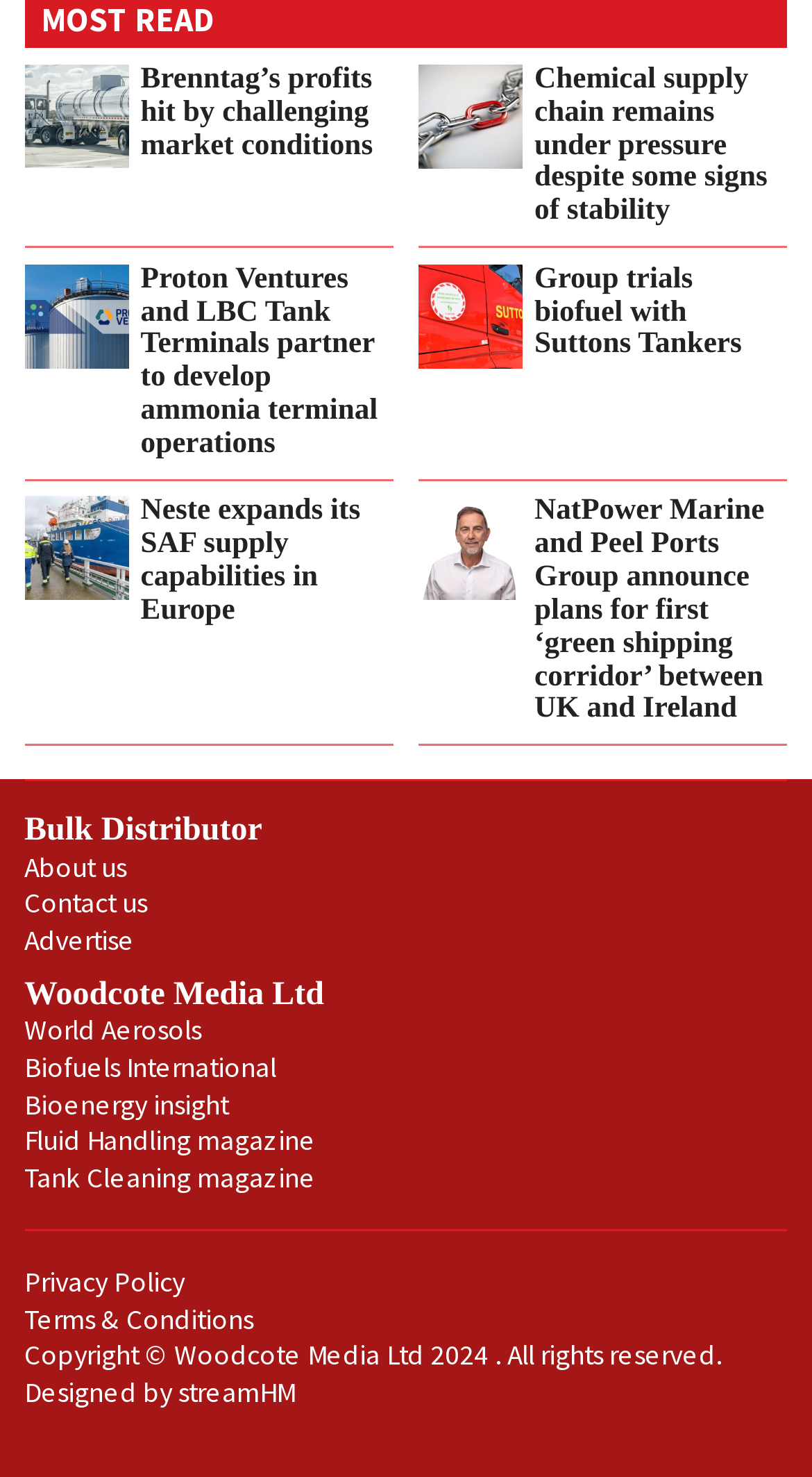Find the bounding box coordinates of the area to click in order to follow the instruction: "Click the Facebook link".

None